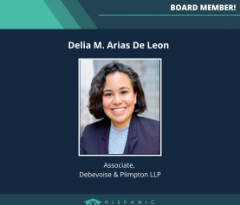Please respond to the question with a concise word or phrase:
What is Delia M. Arias De Leon's role in the Hispanic National Bar Foundation?

Board member